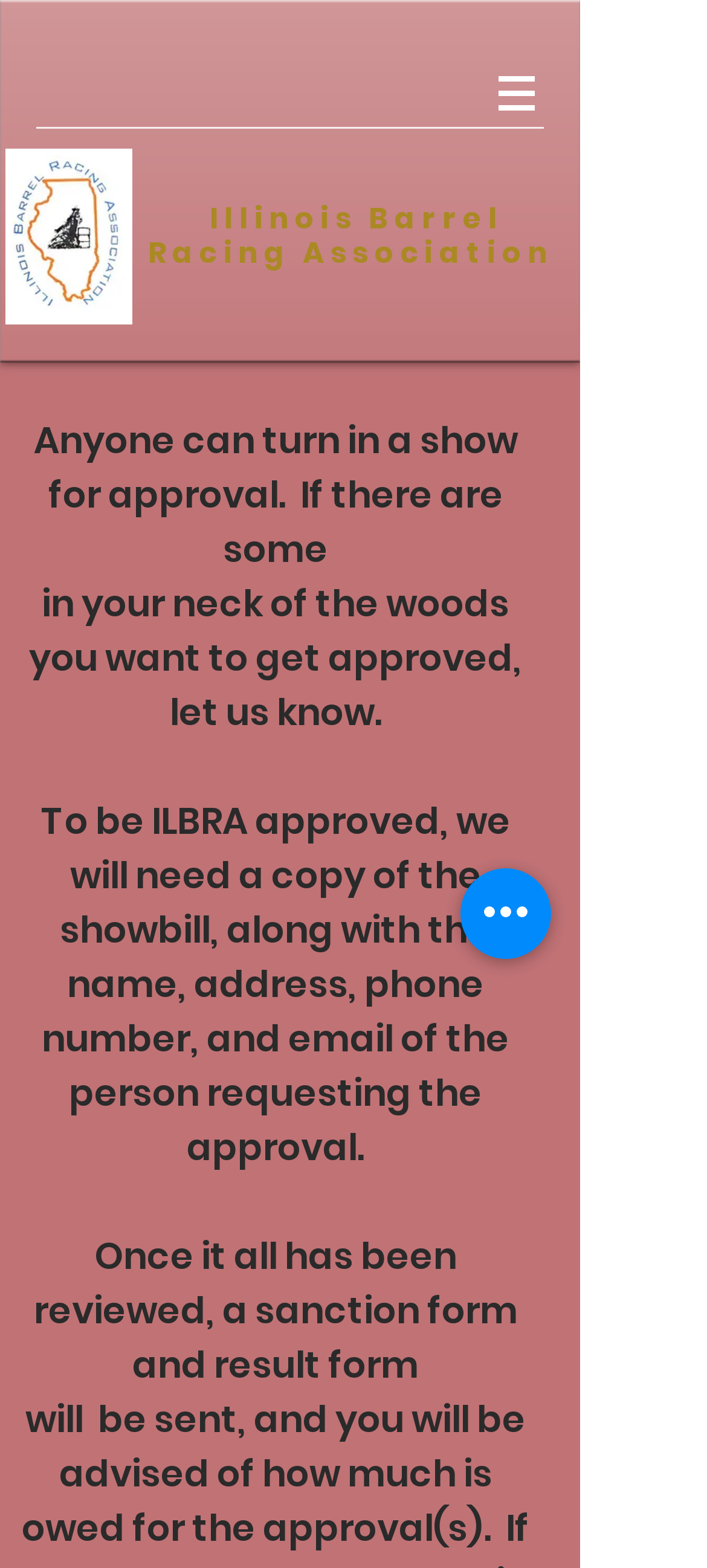Locate the bounding box for the described UI element: "Illinois Barrel Racing Association". Ensure the coordinates are four float numbers between 0 and 1, formatted as [left, top, right, bottom].

[0.209, 0.126, 0.783, 0.175]